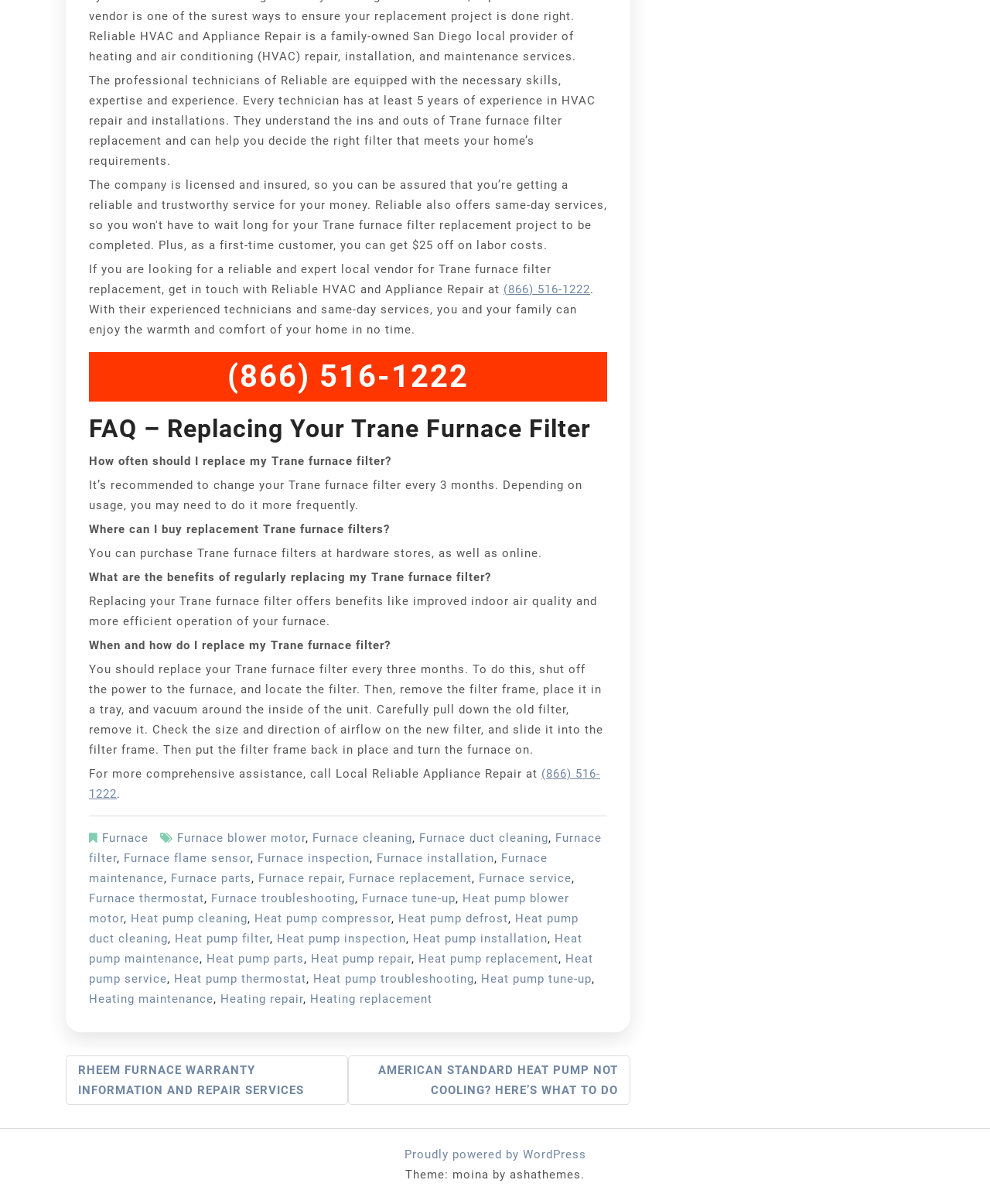Determine the bounding box for the UI element described here: "Heat pump duct cleaning".

[0.09, 0.757, 0.584, 0.785]